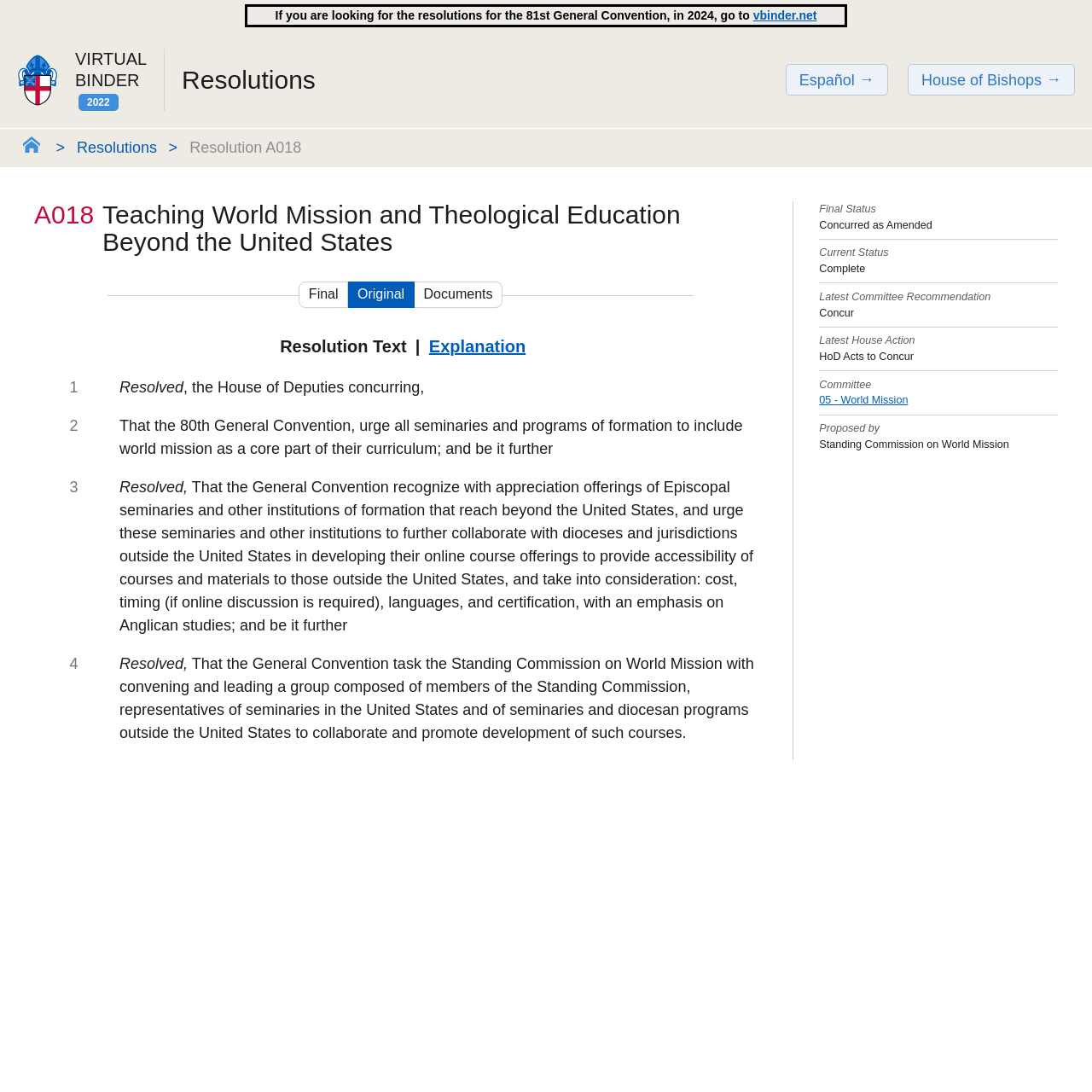Respond to the question below with a concise word or phrase:
What is the name of the convention?

General Convention